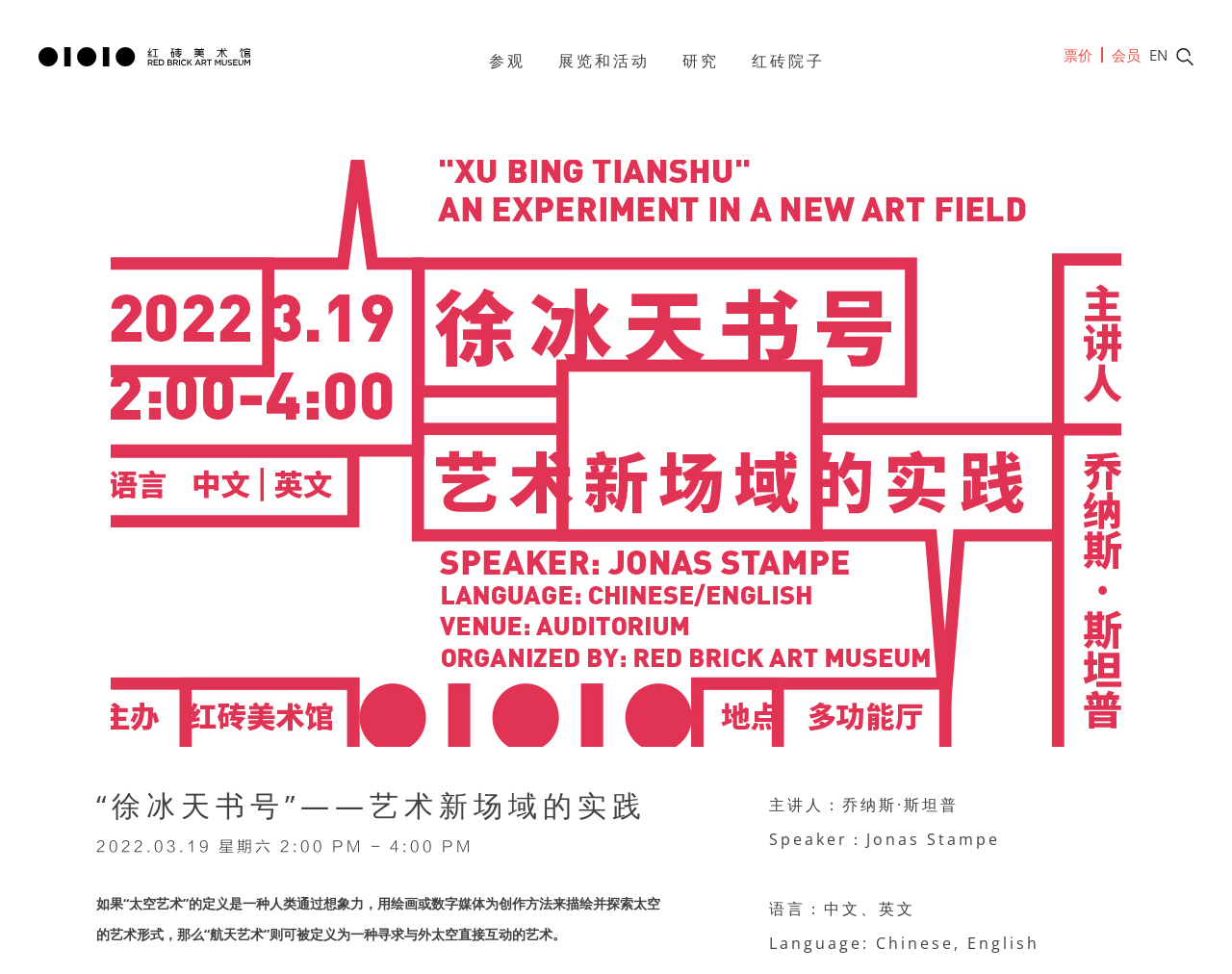Determine the bounding box coordinates of the element's region needed to click to follow the instruction: "Click the 'Red Brick Art Museum' link". Provide these coordinates as four float numbers between 0 and 1, formatted as [left, top, right, bottom].

[0.031, 0.046, 0.203, 0.067]